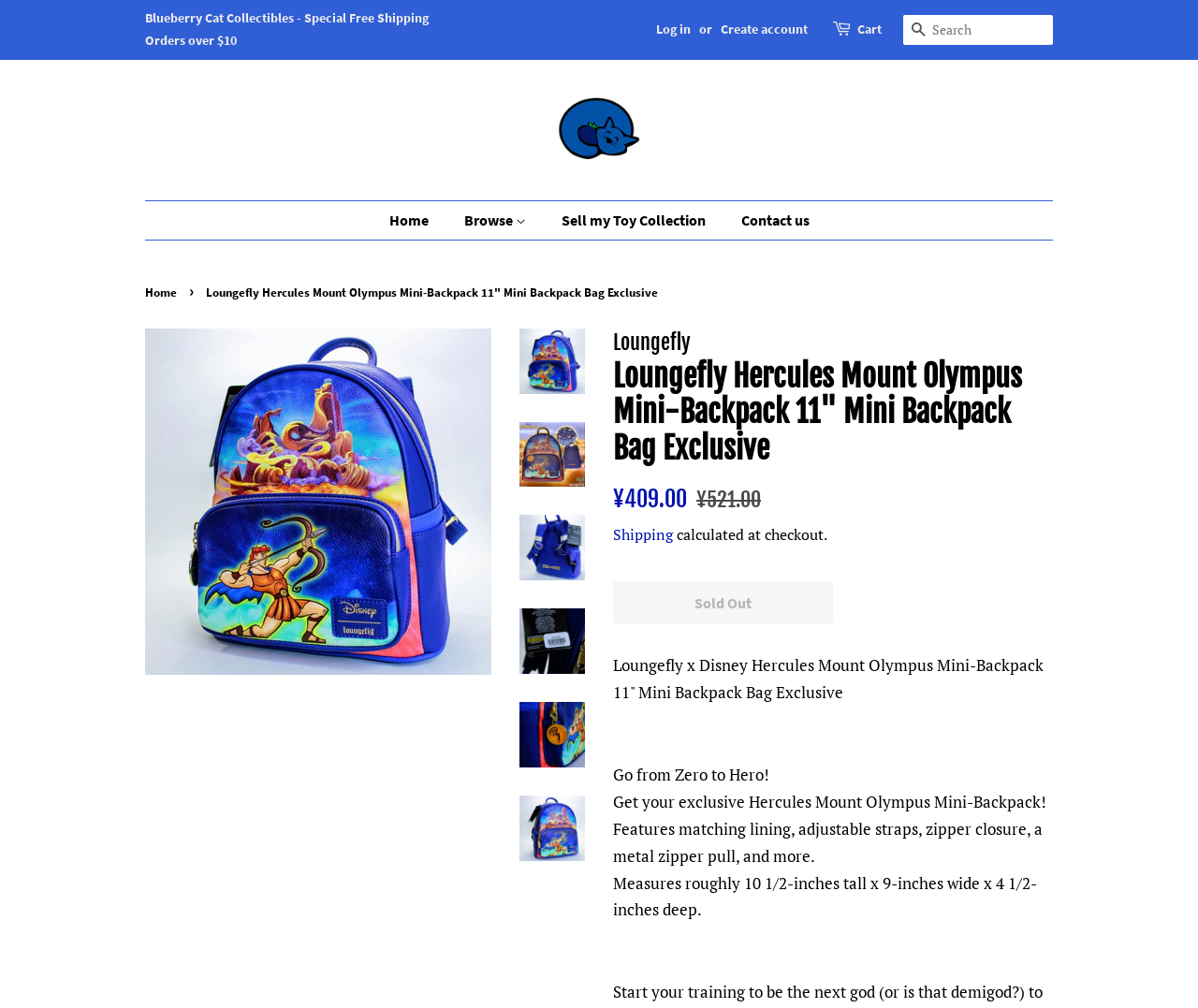Please extract the webpage's main title and generate its text content.

Loungefly Hercules Mount Olympus Mini-Backpack 11" Mini Backpack Bag Exclusive